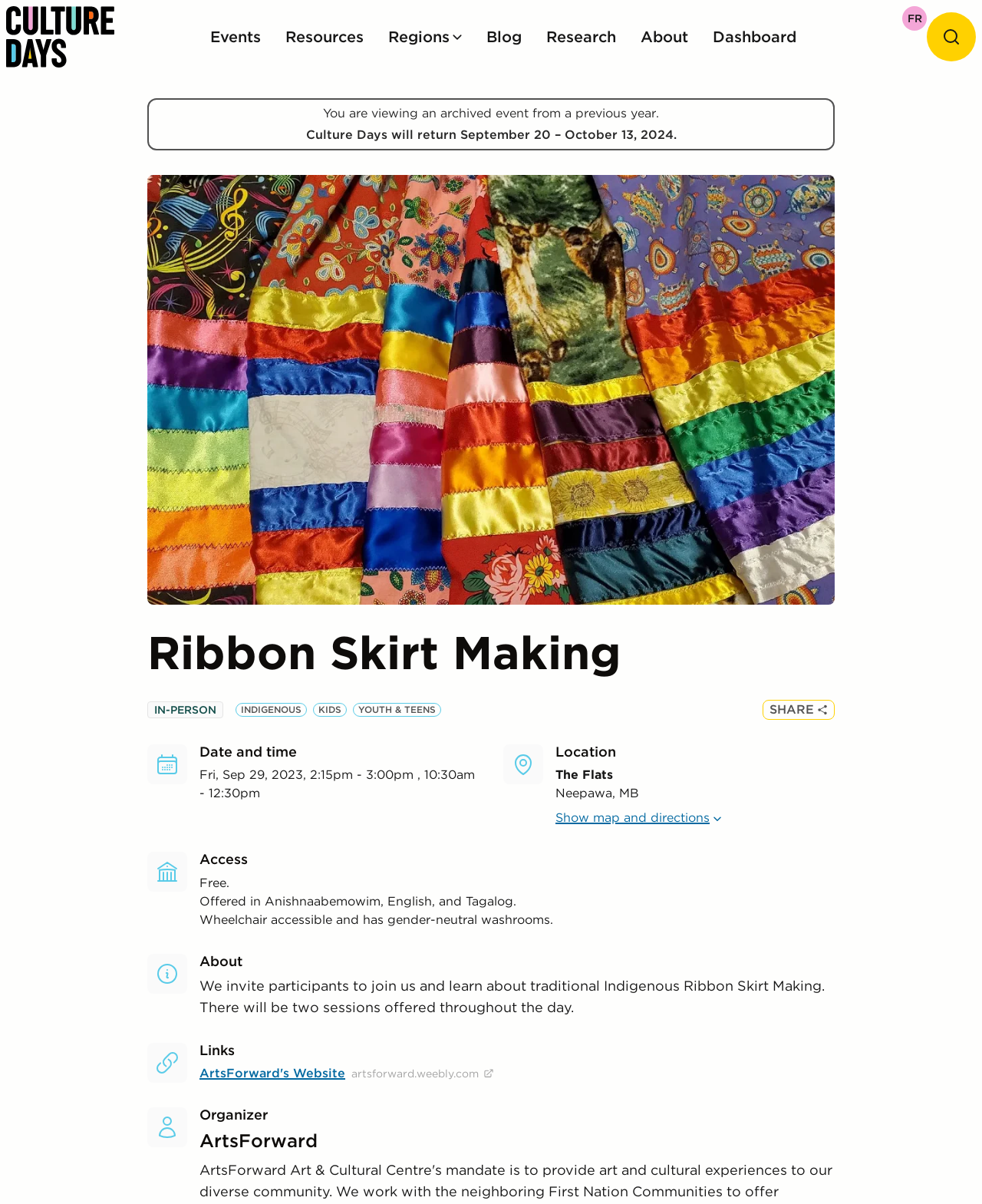Identify the bounding box coordinates of the region that should be clicked to execute the following instruction: "Search for something".

[0.944, 0.01, 0.994, 0.051]